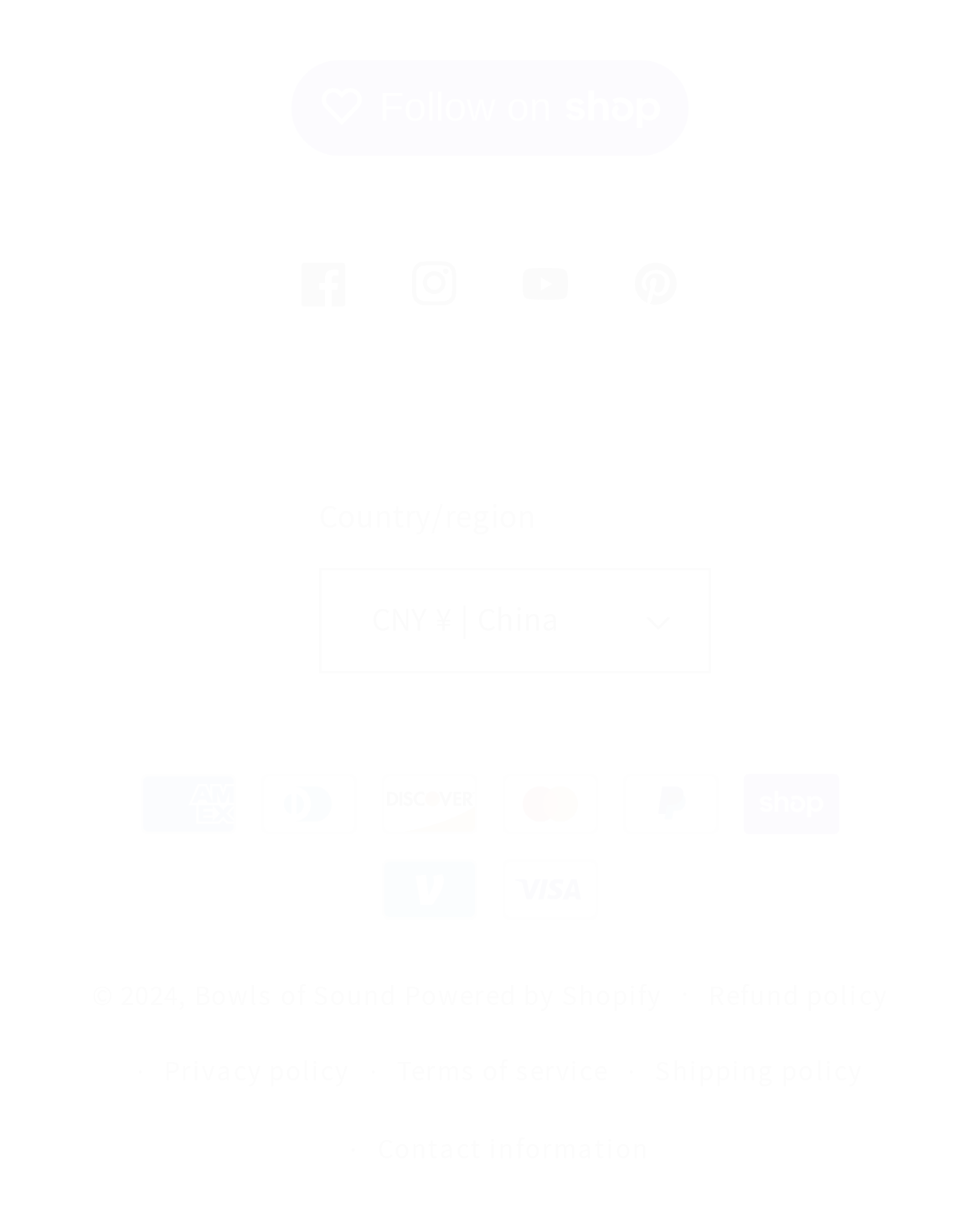Kindly respond to the following question with a single word or a brief phrase: 
What is the country/region selection button labeled?

CNY ¥ | China